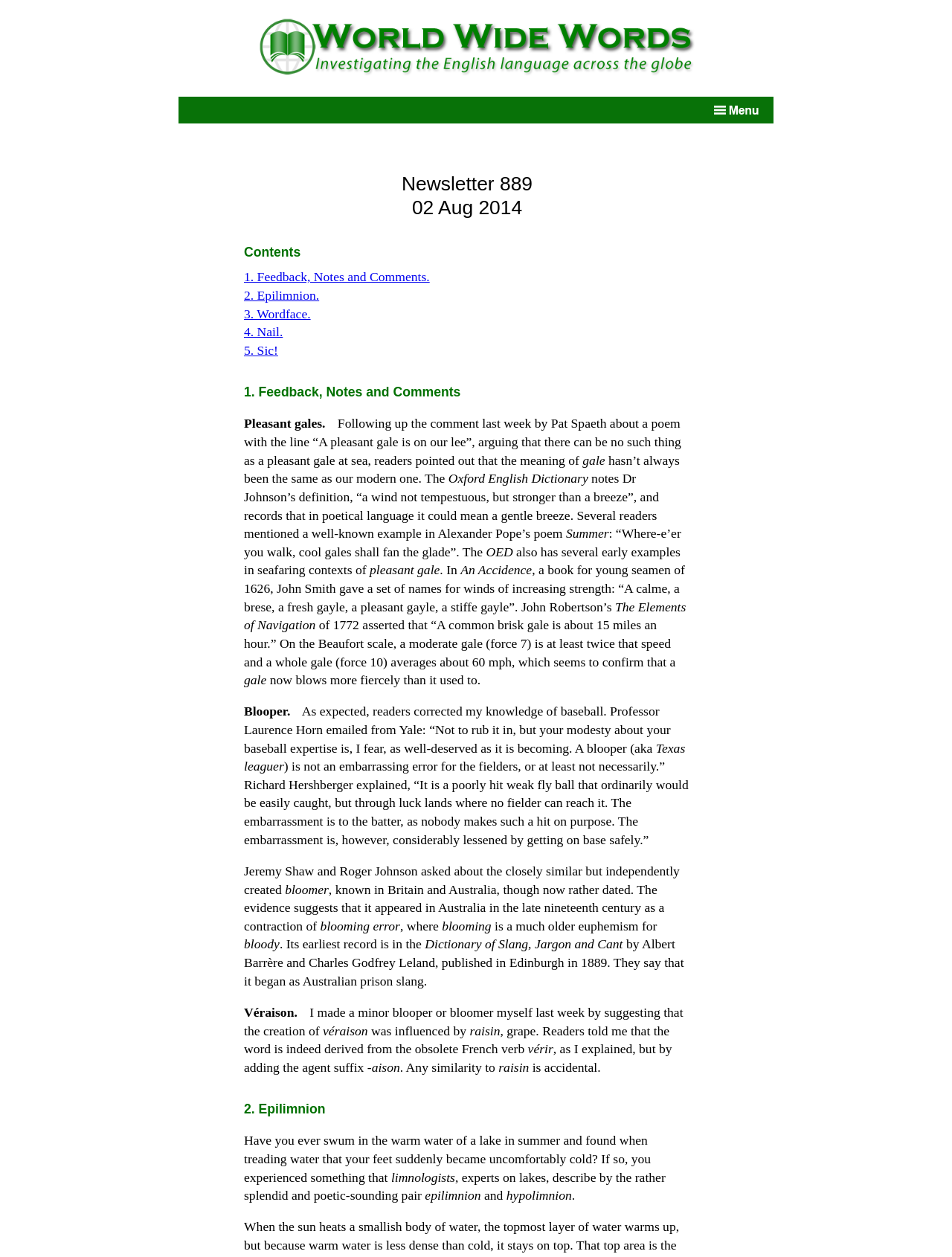Extract the bounding box coordinates of the UI element described: "1. Feedback, Notes and Comments.". Provide the coordinates in the format [left, top, right, bottom] with values ranging from 0 to 1.

[0.256, 0.214, 0.451, 0.226]